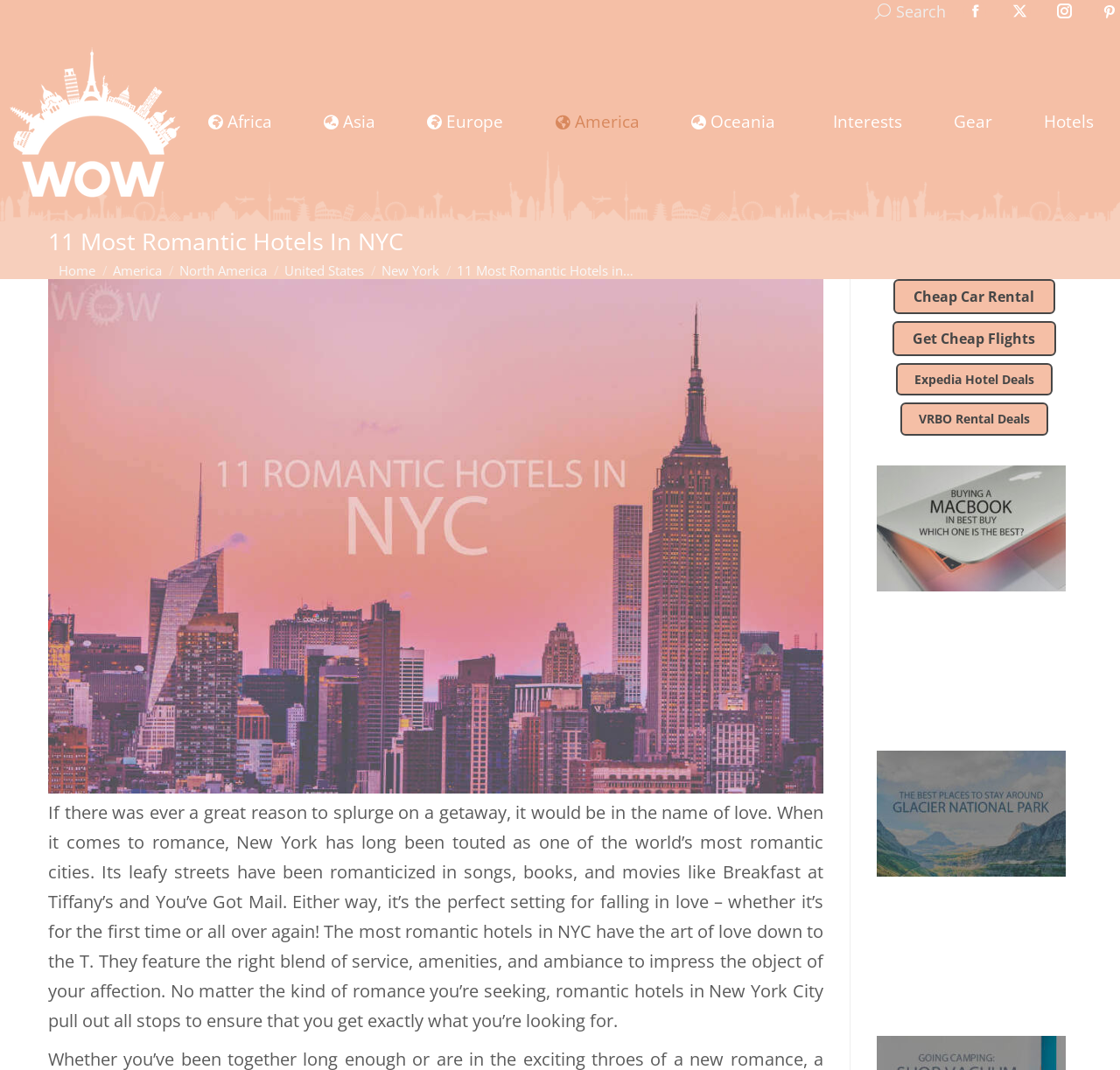Provide a brief response to the question using a single word or phrase: 
What is the format of the content below the introductory paragraph?

Articles with images